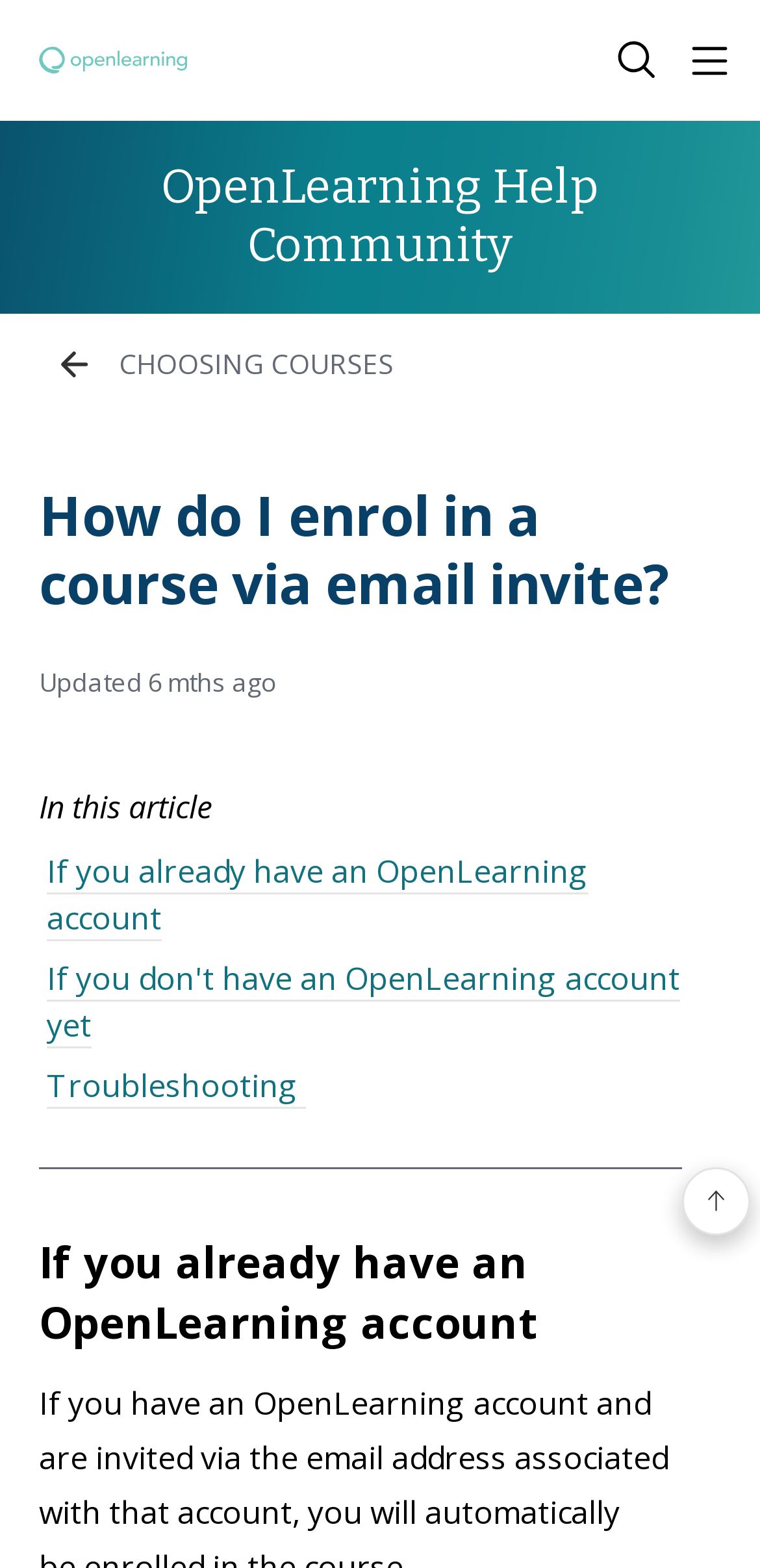Answer succinctly with a single word or phrase:
How long ago was the article updated?

6 mths ago